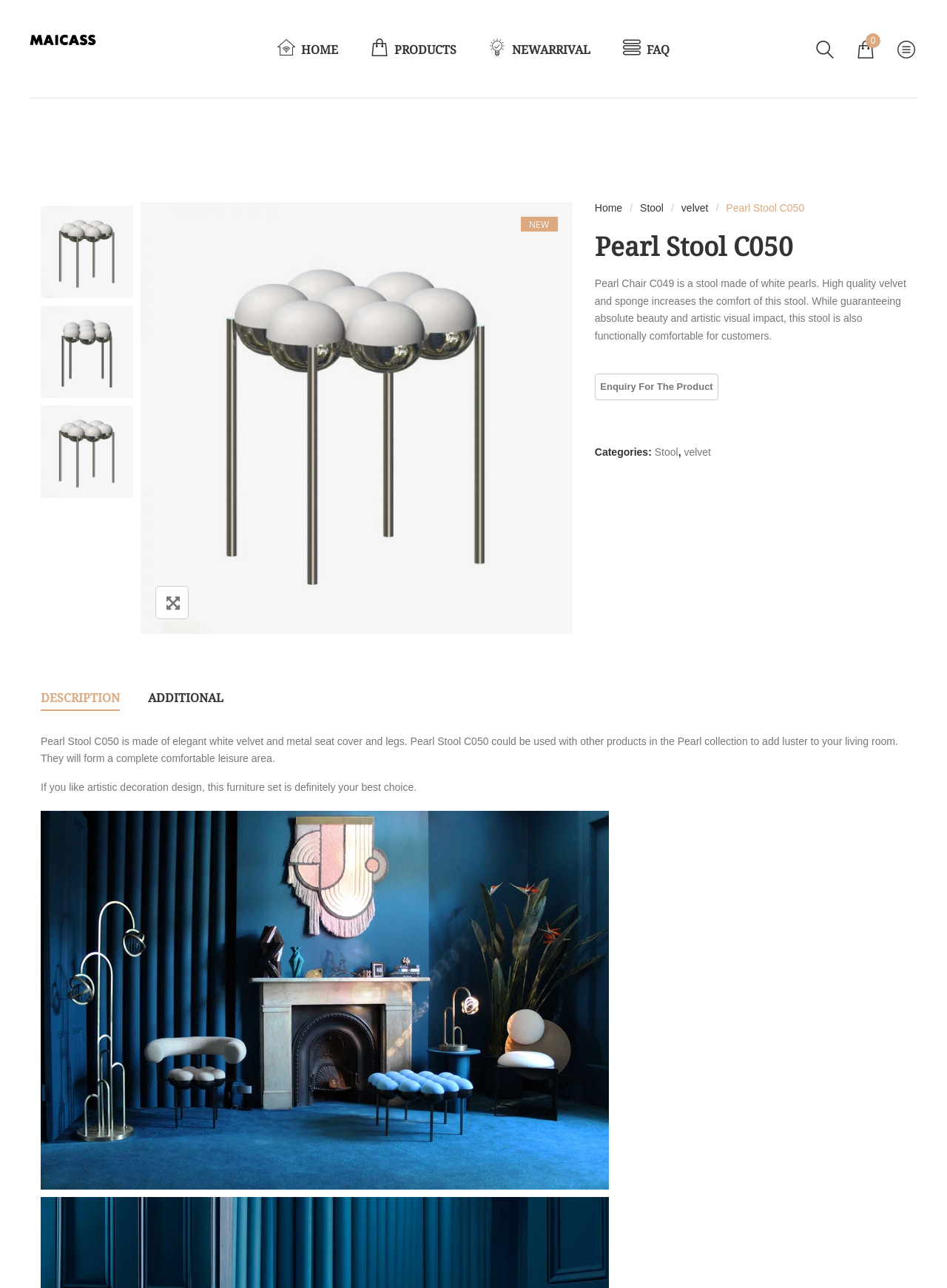What is the color of the velvet?
Please provide a single word or phrase answer based on the image.

not specified